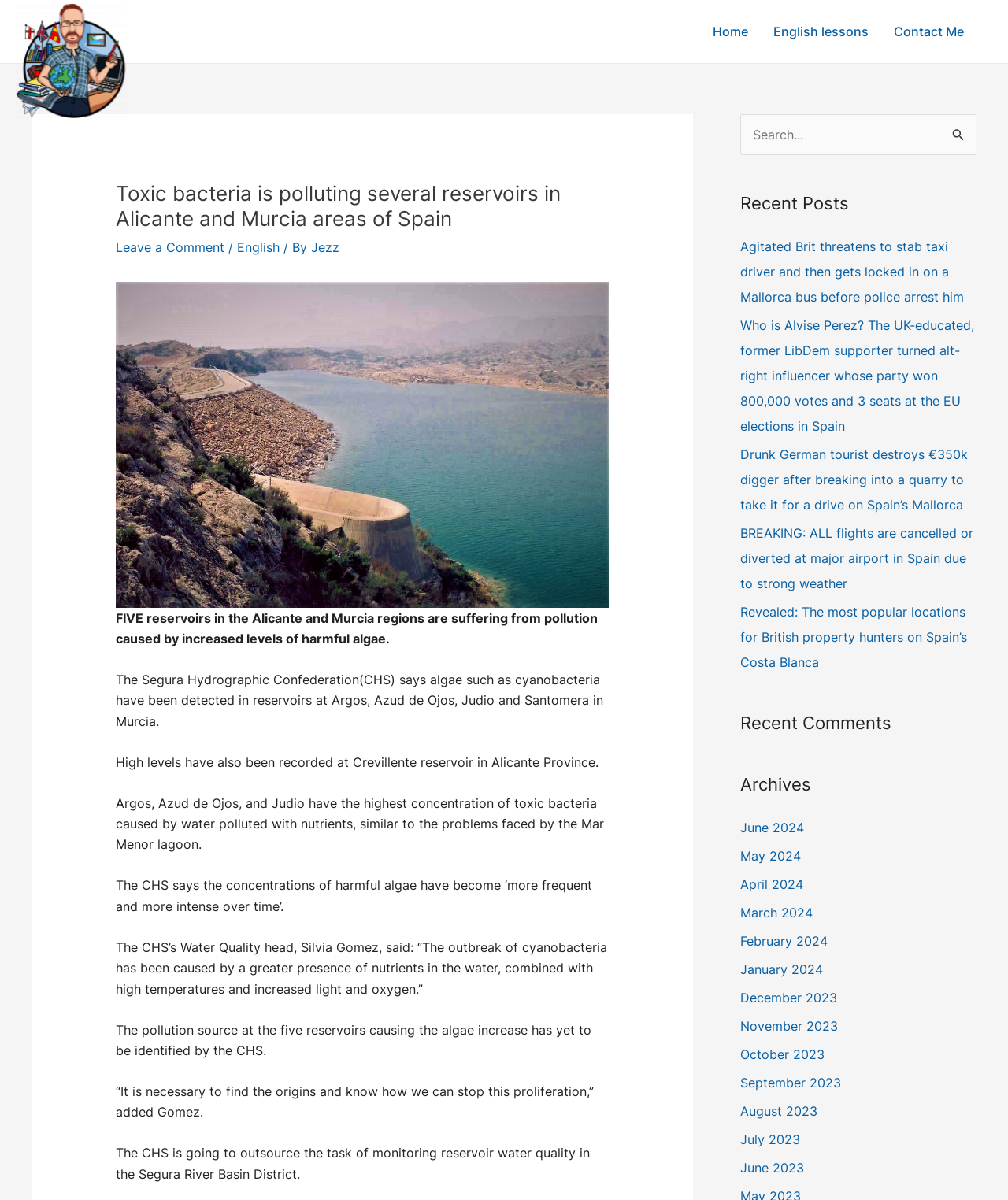Articulate a detailed summary of the webpage's content and design.

This webpage is about an article discussing the pollution of several reservoirs in the Alicante and Murcia regions of Spain due to increased levels of harmful algae. The article is titled "Toxic bacteria is polluting several reservoirs in Alicante and Murcia areas of Spain" and is written by Jezz.

At the top of the page, there is a navigation menu with links to "Home", "English lessons", and "Contact Me". Below the navigation menu, there is a header section with the article title and a link to "Leave a Comment". The article content is divided into several paragraphs, each describing the situation of the reservoirs and the causes of the pollution.

To the right of the article content, there are three sections: "Search", "Recent Posts", and "Recent Comments". The "Search" section has a search box and a button to submit the search query. The "Recent Posts" section lists several article titles with links to the corresponding articles. The "Recent Comments" section is not populated with any comments.

At the bottom of the page, there is an "Archives" section that lists links to articles from different months, from June 2024 to June 2023.

There are two images on the page: one is the website's logo at the top left, and the other is an image related to the article content, located below the article title.